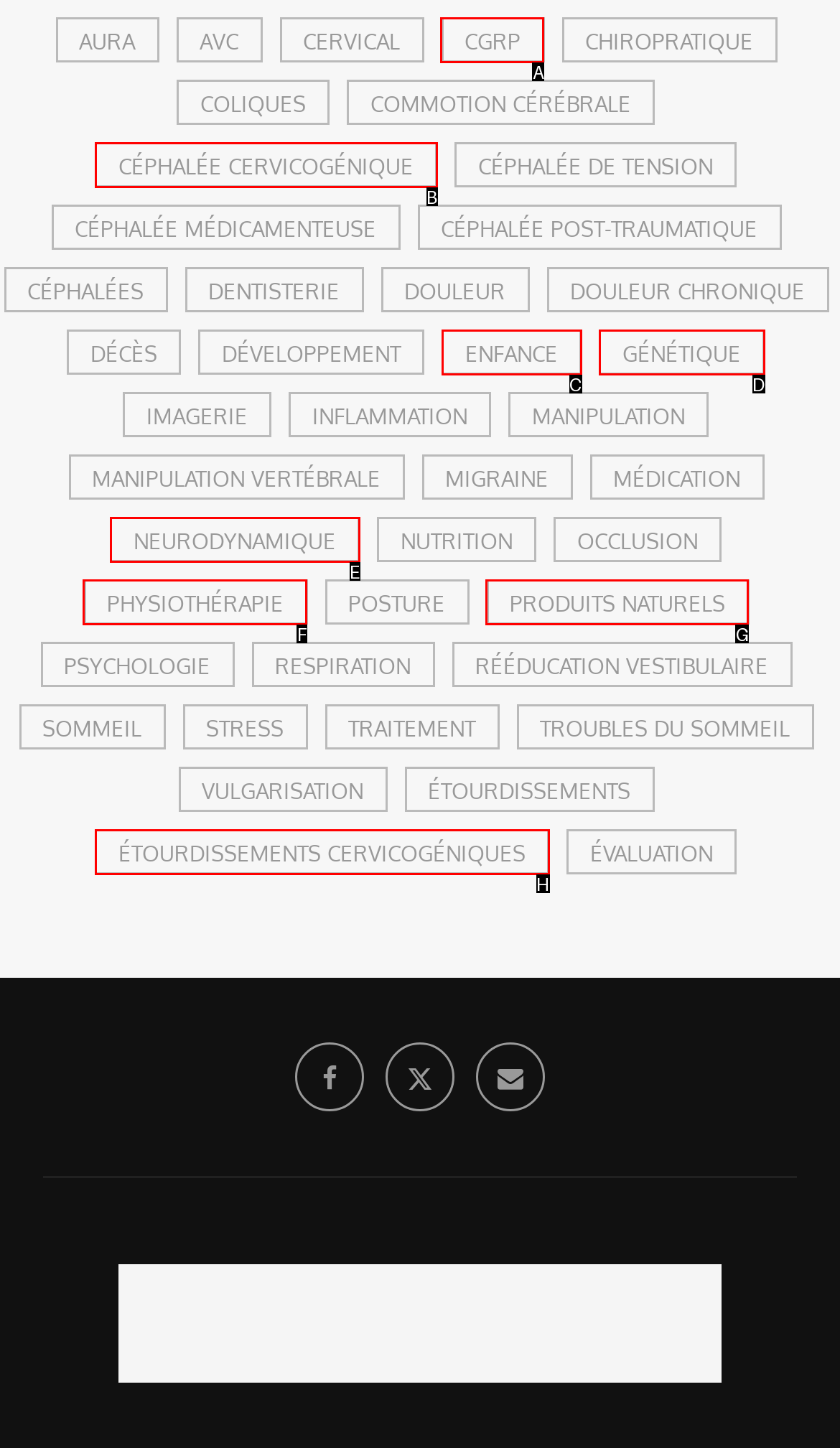Choose the option that best matches the element: physiothérapie
Respond with the letter of the correct option.

F